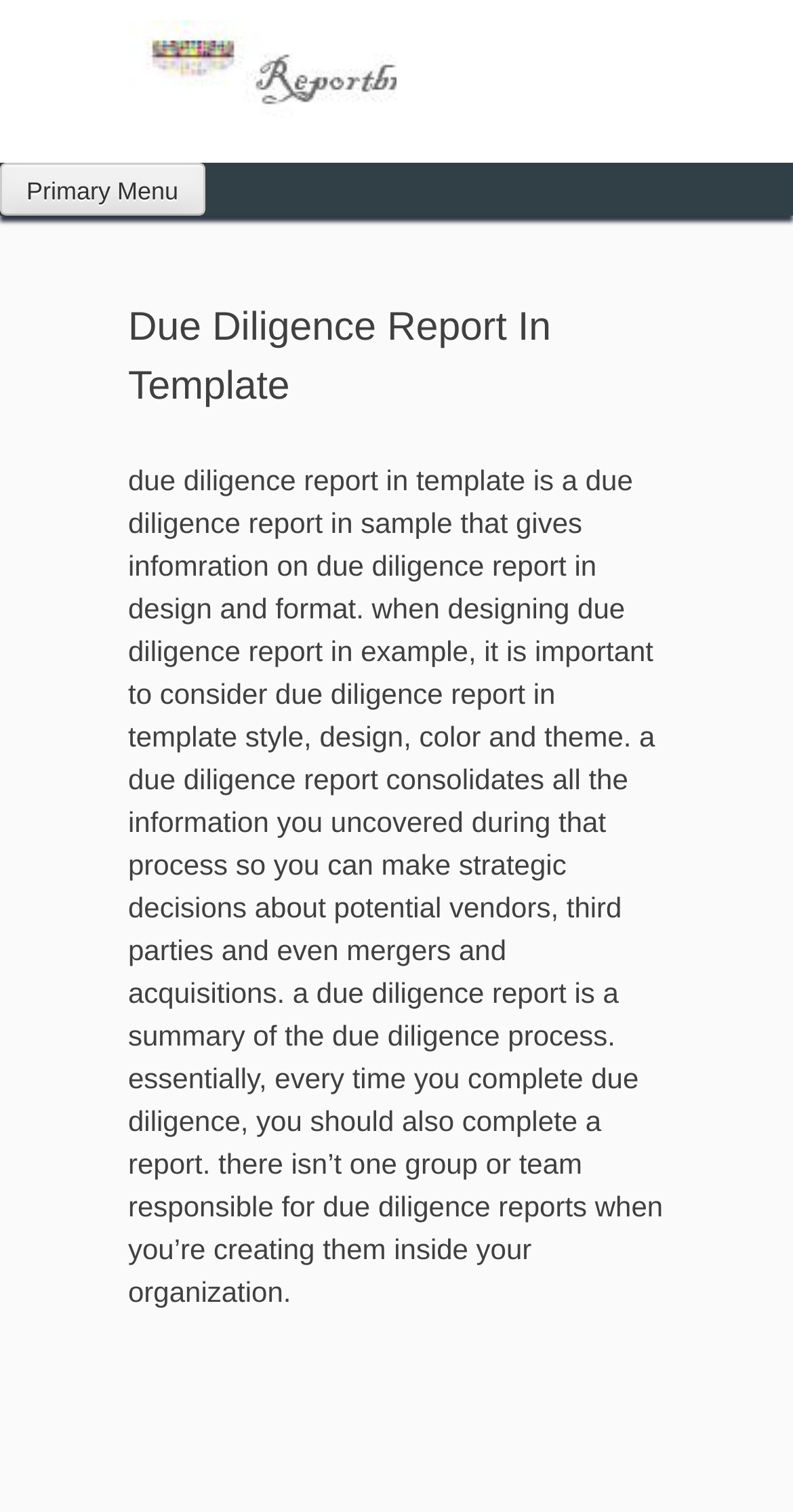Provide the bounding box coordinates of the UI element this sentence describes: "Primary Menu".

[0.0, 0.108, 0.258, 0.143]